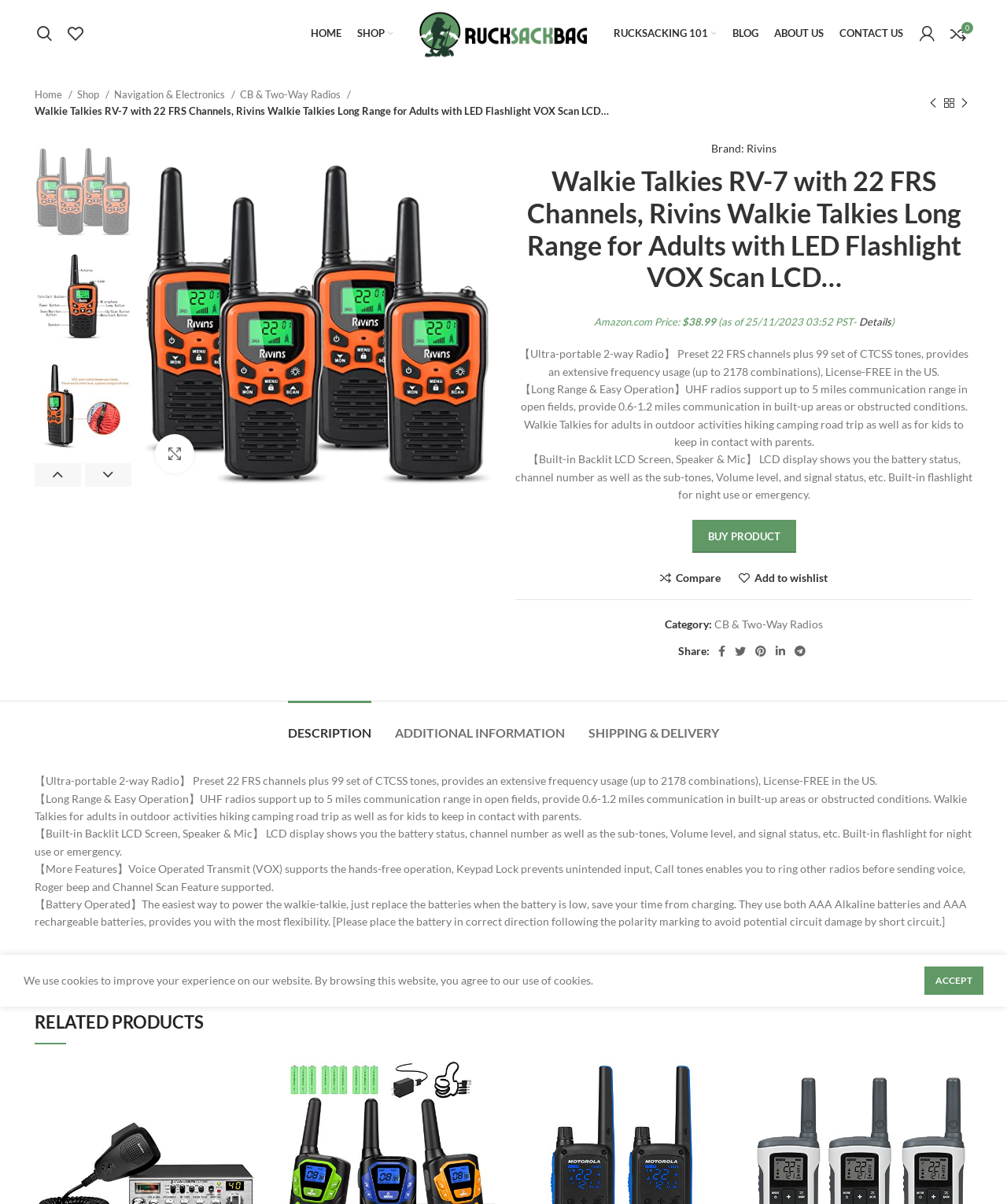Specify the bounding box coordinates for the region that must be clicked to perform the given instruction: "Search".

[0.029, 0.015, 0.059, 0.041]